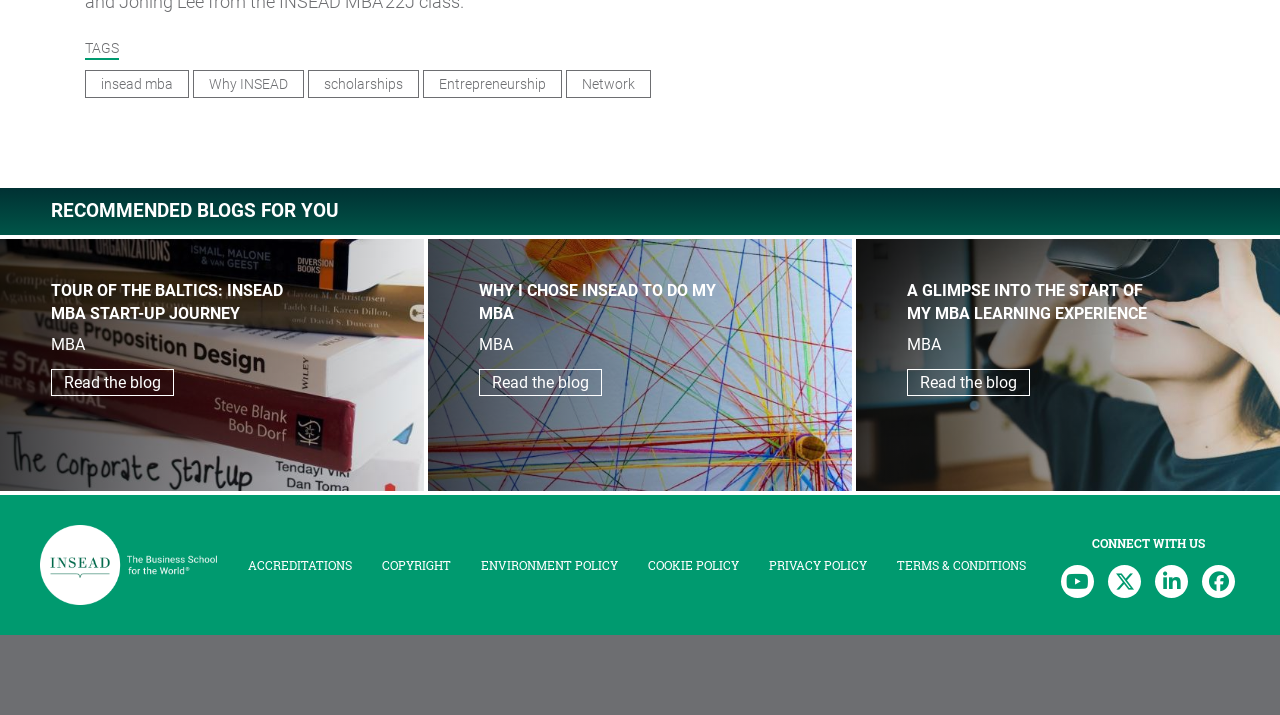What is the first recommended blog?
Provide a one-word or short-phrase answer based on the image.

TOUR OF THE BALTICS: INSEAD MBA START-UP JOURNEY